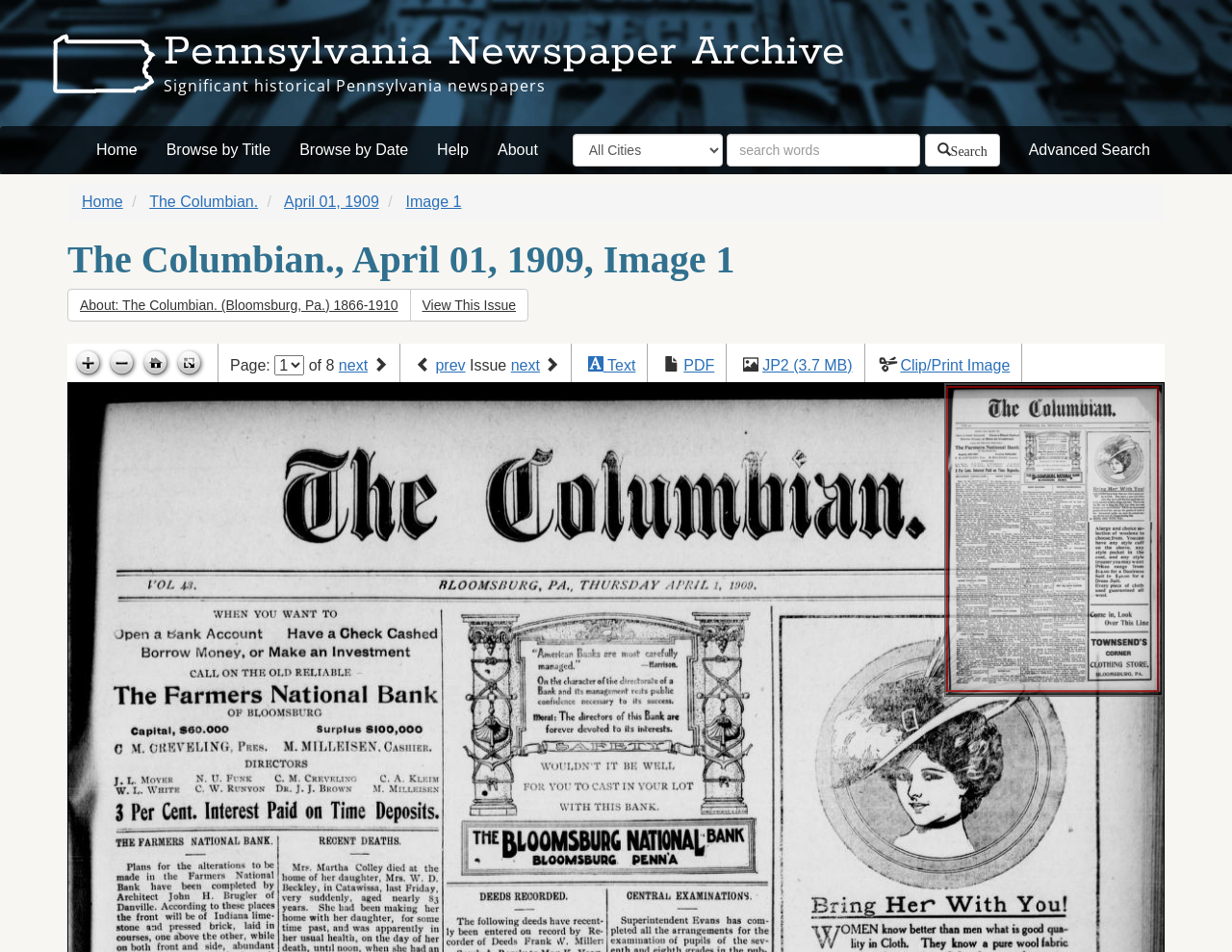Describe all visible elements and their arrangement on the webpage.

This webpage is an interactive archive of historically significant periodicals from Pennsylvania. At the top, there is a heading that reads "Pennsylvania Newspaper Archive" followed by a brief description "Significant historical Pennsylvania newspapers". Below this, there are six links: "Home", "Browse by Title", "Browse by Date", "Help", "About", and "Advanced Search". 

To the right of these links, there is a search bar with a combobox to select a city and a textbox to enter search words. A search button is located to the right of the search bar. 

Below the search bar, there are five links: "Home", "The Columbian.", "April 01, 1909", "Image 1", which seem to be navigation links for the current newspaper issue being viewed. 

Next, there is a heading that reads "The Columbian., April 01, 1909, Image 1" followed by a group of buttons labeled "About: The Columbian. (Bloomsburg, Pa.) 1866-1910" and "View This Issue". 

On the left side of the page, there are four icons: "Zoom in", "Zoom out", "Go home", and "Toggle full page", each with a corresponding image. 

Below these icons, there is a pagination section with a static text "Page:" followed by a combobox to select a page, a static text "of 8", and links to navigate to the next and previous pages. 

Further down, there are links to navigate to the next and previous issues, as well as links to view the issue in different formats such as "Text", "PDF", "JP2 (3.7 MB)", and "Clip/Print Image". 

The main content of the page is an image of a newspaper page, which takes up most of the page's real estate.